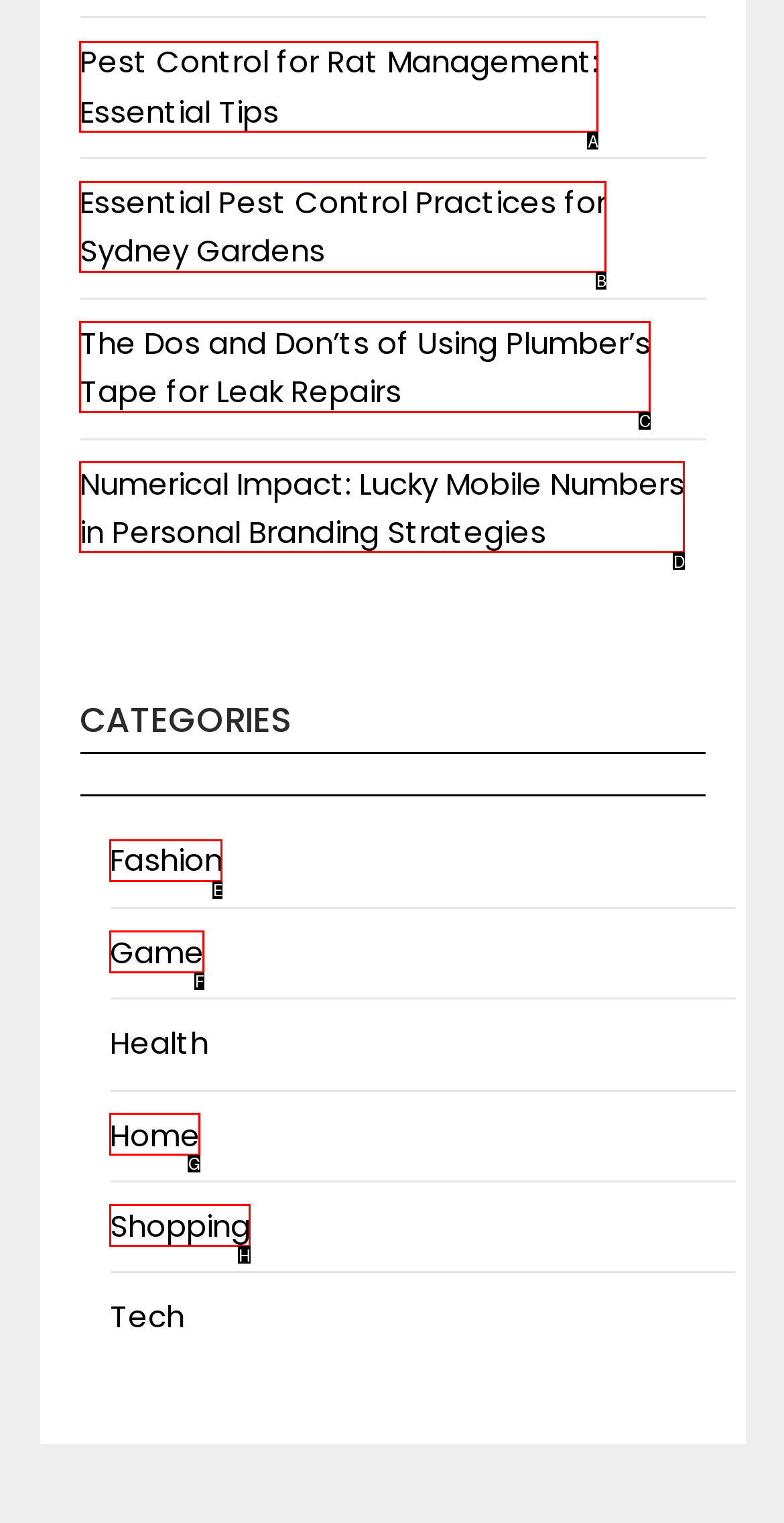For the given instruction: click on Pest Control for Rat Management: Essential Tips, determine which boxed UI element should be clicked. Answer with the letter of the corresponding option directly.

A